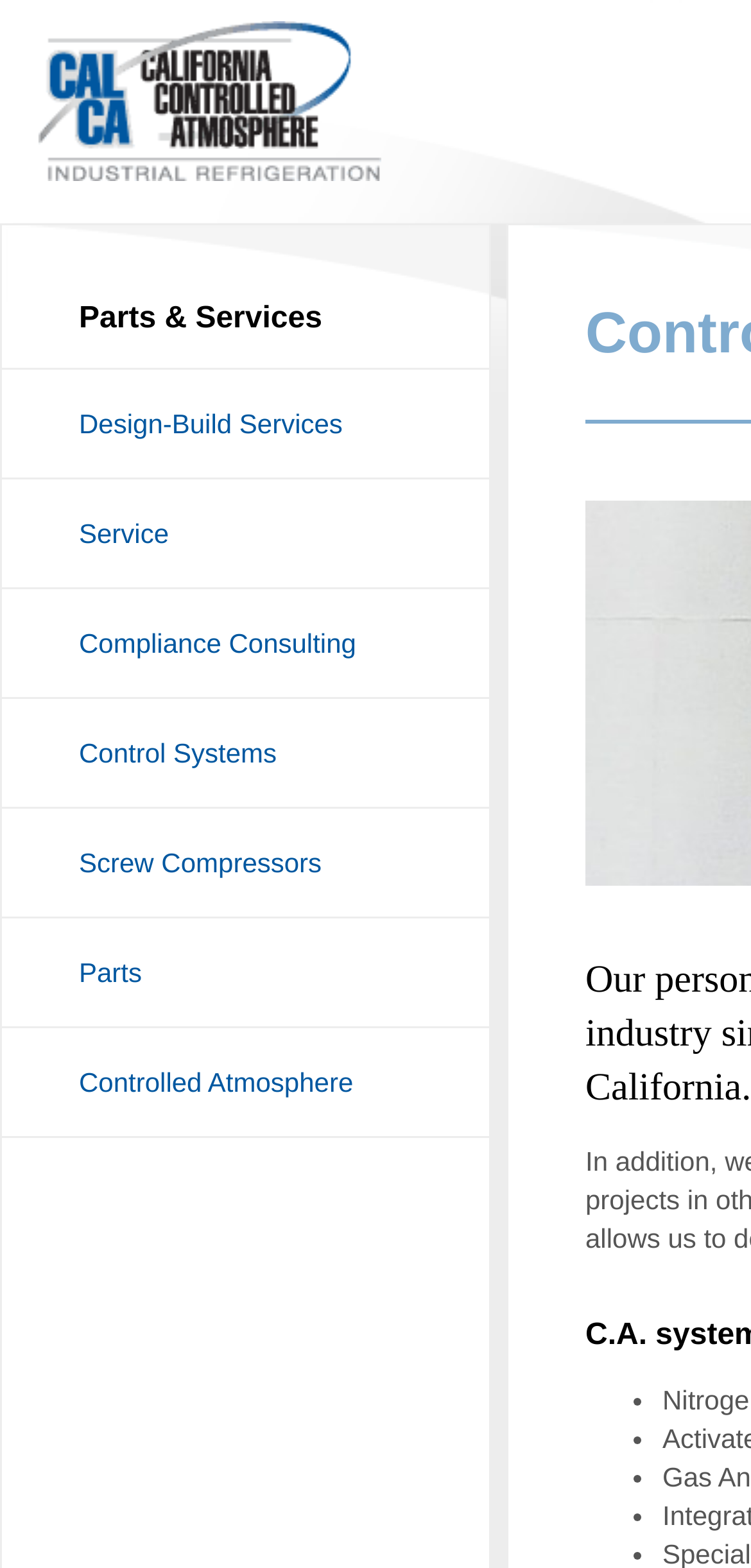Find the bounding box coordinates of the clickable area that will achieve the following instruction: "visit Controlled Atmosphere".

[0.003, 0.655, 0.651, 0.725]